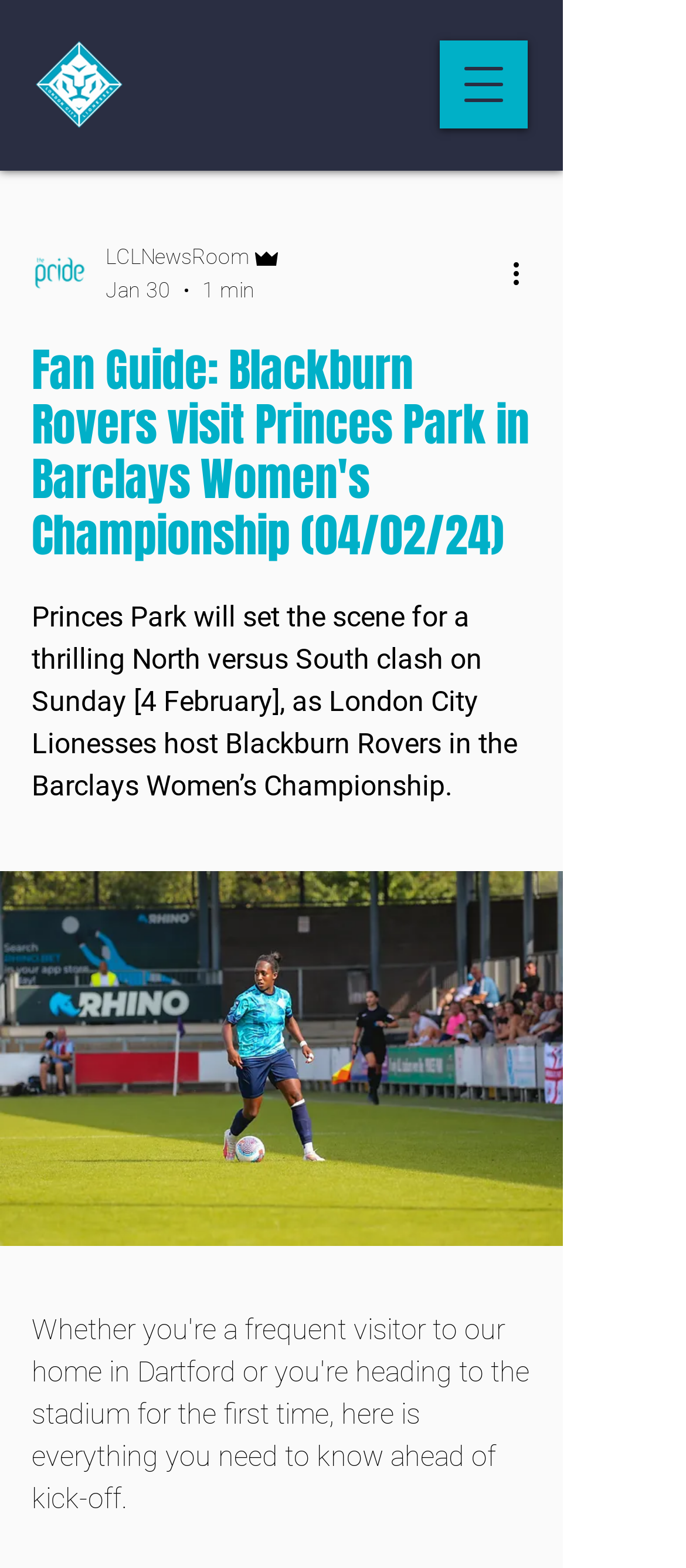Given the element description: "parent_node: LCLNewsRoom", predict the bounding box coordinates of this UI element. The coordinates must be four float numbers between 0 and 1, given as [left, top, right, bottom].

[0.046, 0.156, 0.128, 0.192]